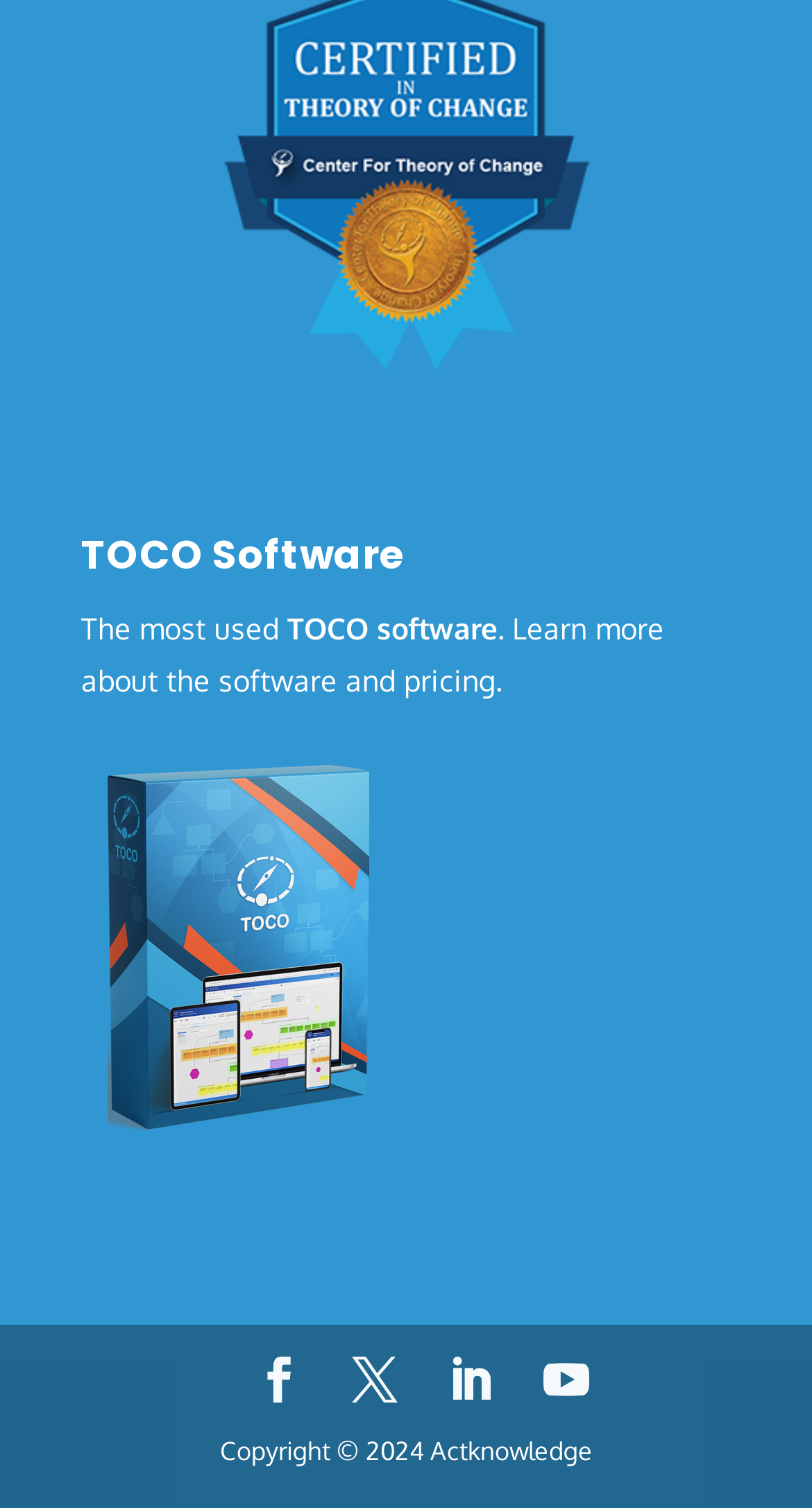How many links are there in the webpage?
Please look at the screenshot and answer using one word or phrase.

5